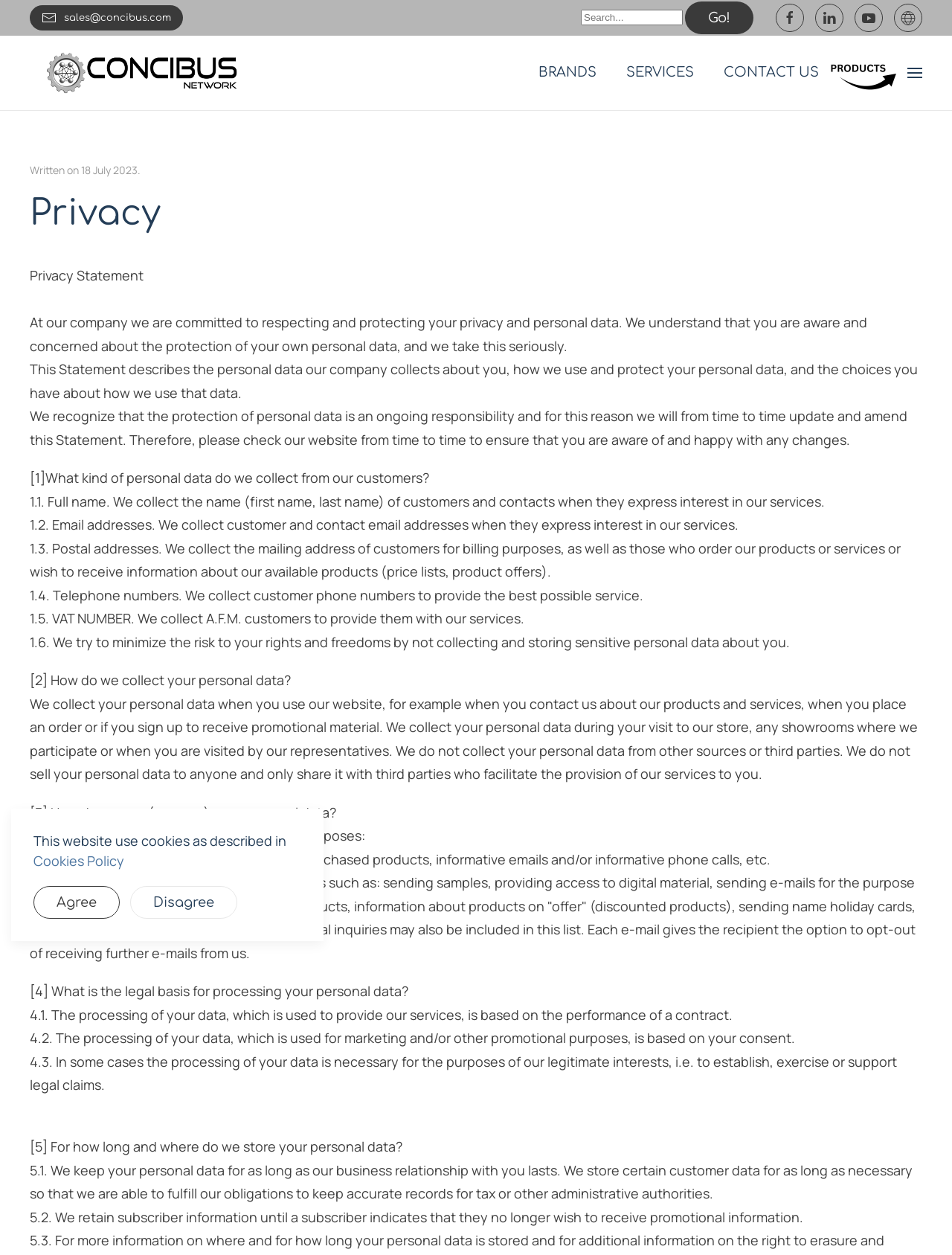Provide the bounding box coordinates for the area that should be clicked to complete the instruction: "Open the menu".

[0.953, 0.034, 0.969, 0.082]